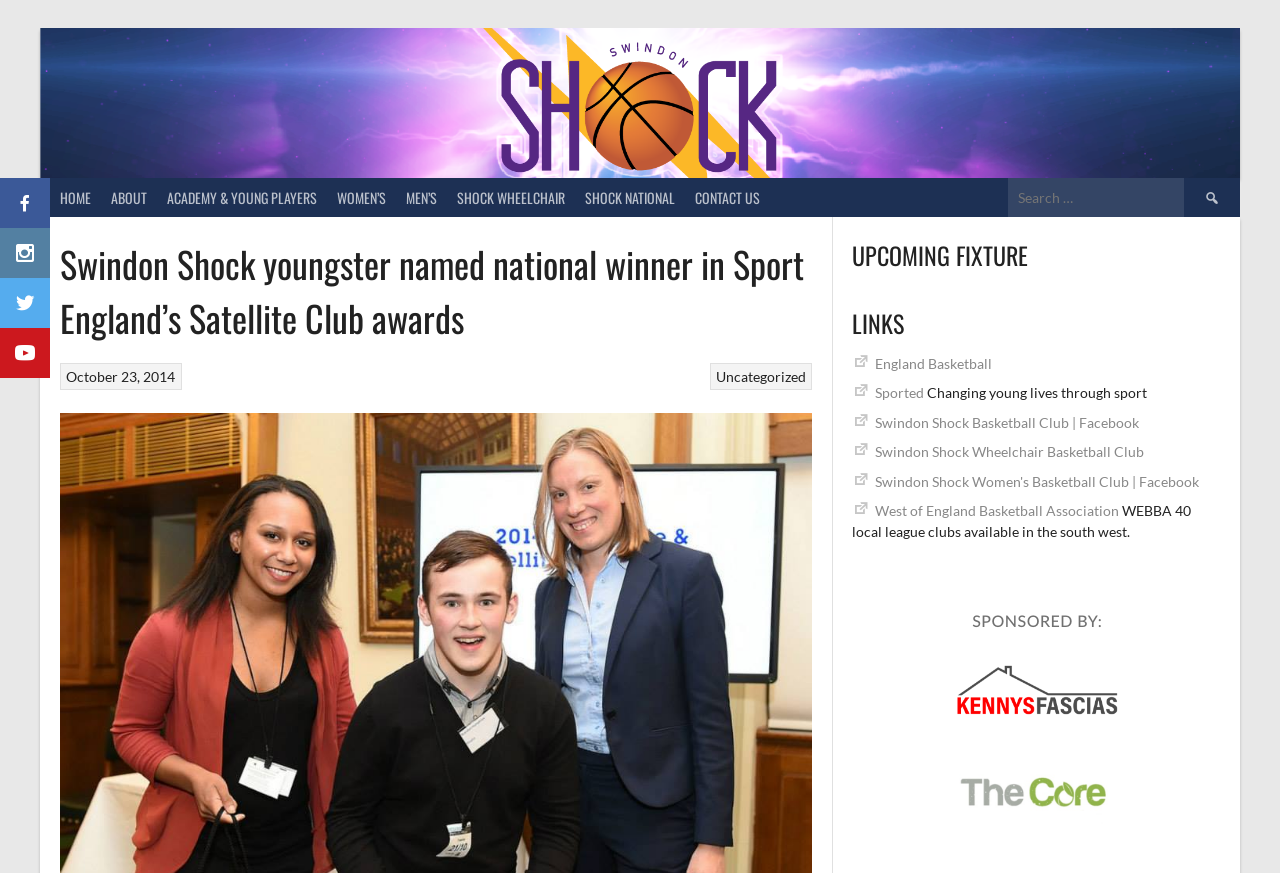Please provide the bounding box coordinates for the element that needs to be clicked to perform the instruction: "Visit England Basketball website". The coordinates must consist of four float numbers between 0 and 1, formatted as [left, top, right, bottom].

[0.683, 0.407, 0.775, 0.426]